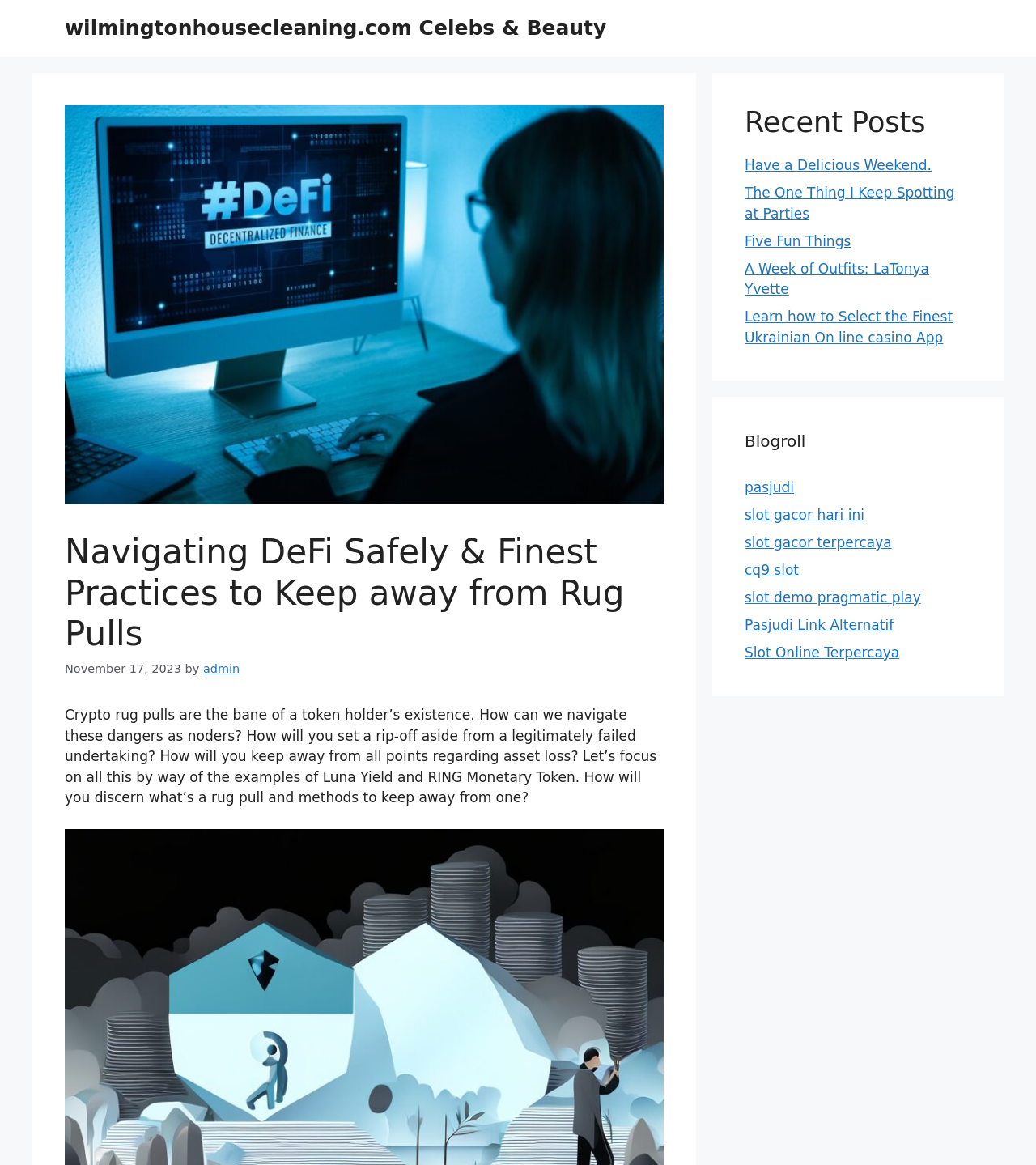Who is the author of the current article?
Provide an in-depth and detailed explanation in response to the question.

I found the author of the current article by looking at the link element next to the text 'by'. The text inside the link element is 'admin', which indicates the author of the article.